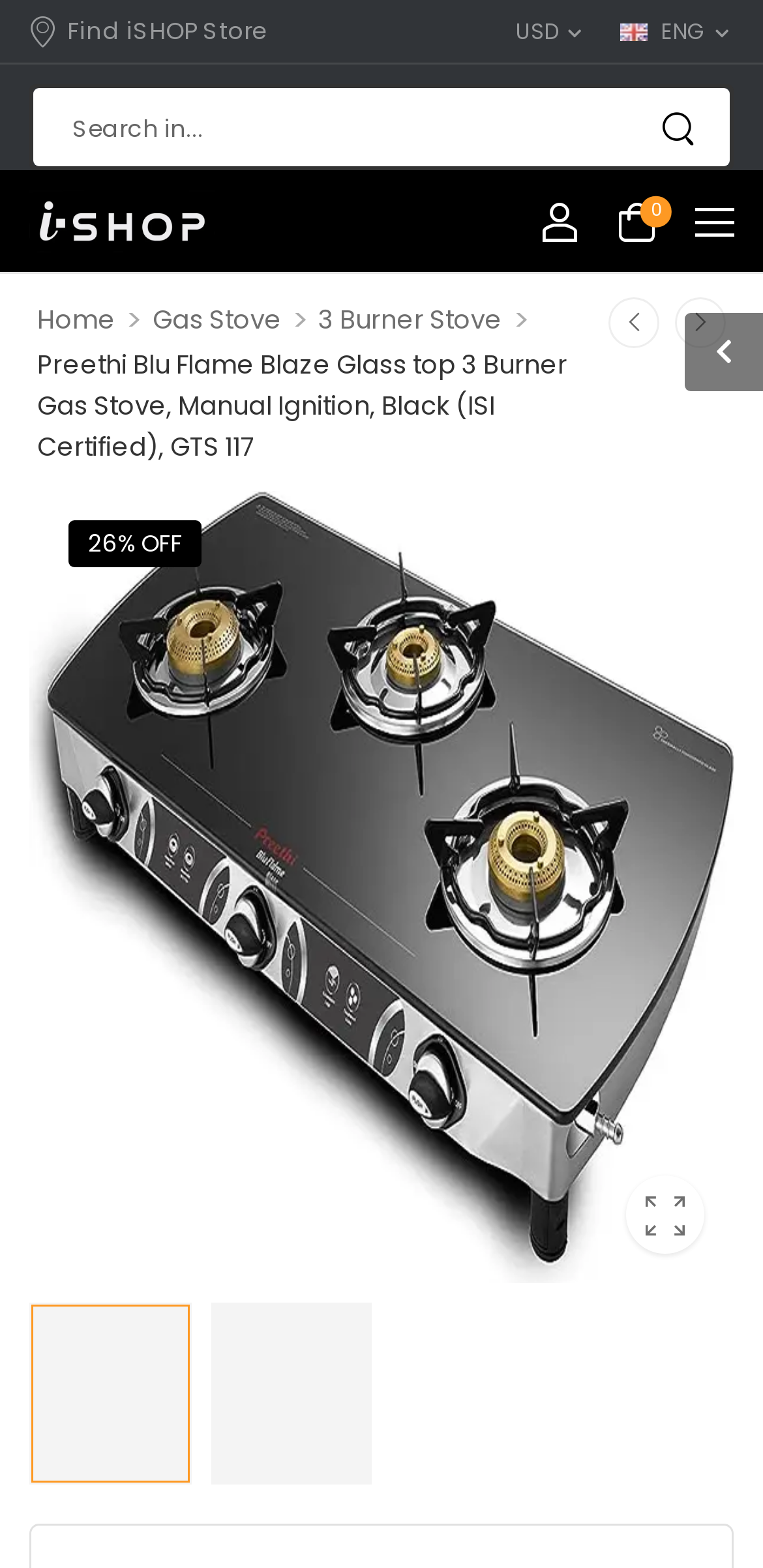Please give a succinct answer to the question in one word or phrase:
What is the brand of the gas stove?

Preethi